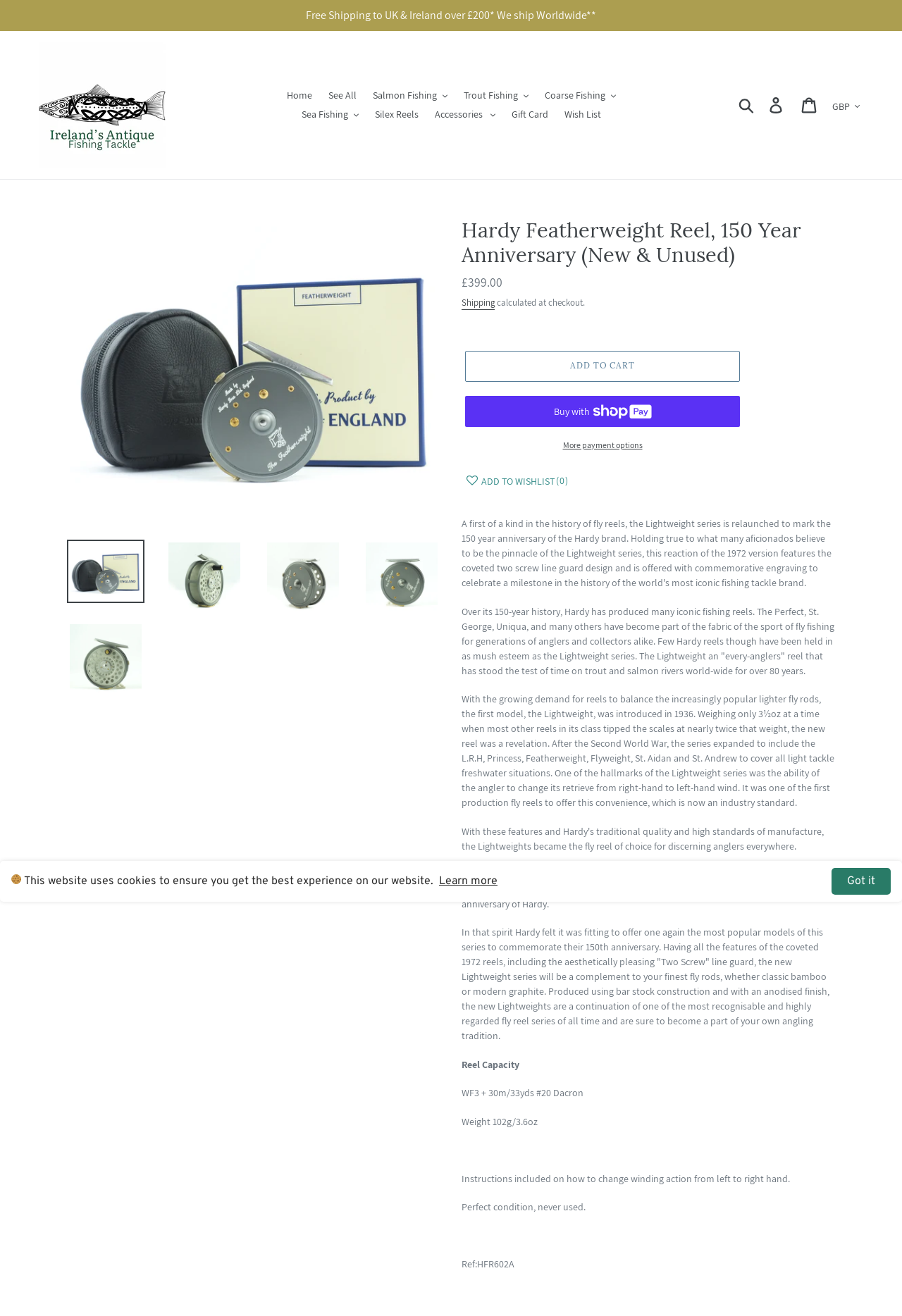Please determine the bounding box coordinates of the element to click in order to execute the following instruction: "Click the 'Search' button". The coordinates should be four float numbers between 0 and 1, specified as [left, top, right, bottom].

[0.814, 0.073, 0.843, 0.086]